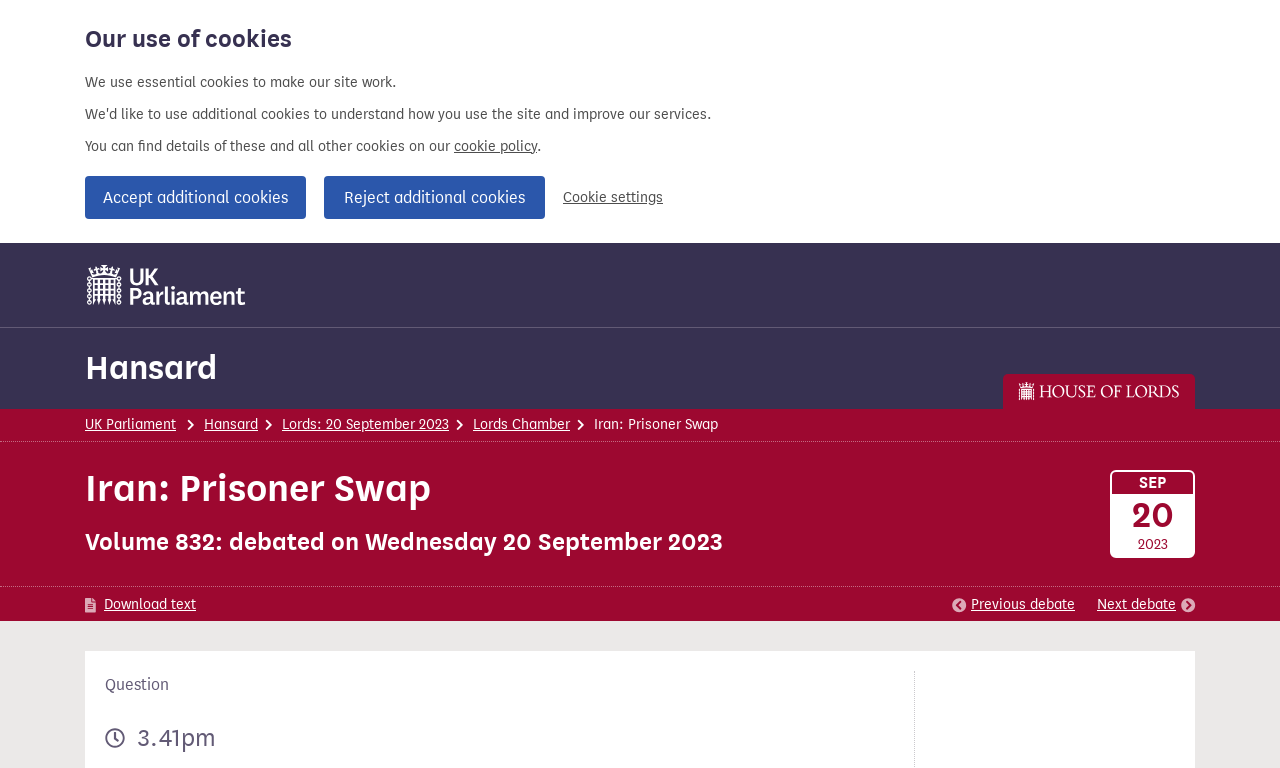Summarize the webpage comprehensively, mentioning all visible components.

The webpage is about the Hansard record of the item "Iran: Prisoner Swap" on Wednesday 20 September 2023. At the top of the page, there is a cookie banner that spans the entire width, taking up about a third of the page's height. Within the banner, there are several elements, including a heading "Our use of cookies", some static text explaining the use of essential cookies, and links to "cookie policy", "Accept additional cookies", "Reject additional cookies", and "Cookie settings".

Below the cookie banner, there are several links and headings. On the left side, there is a link to "UK Parliament" and a heading "Hansard" with a link to "Hansard" below it. On the right side, there is a generic element labeled "House of Lords page". 

Underneath, there is a list of links, including "Home", "Hansard", "Lords: 20 September 2023", "Lords Chamber", and "Iran: Prisoner Swap", which is the current page. The "Iran: Prisoner Swap" link is accompanied by two headings, one with the title and another with the volume and debate date.

Further down, there are three links: "Download text", "Previous debate", and "Next debate". Below these links, there is a section with a static text "Question" and a time stamp "3.41pm".